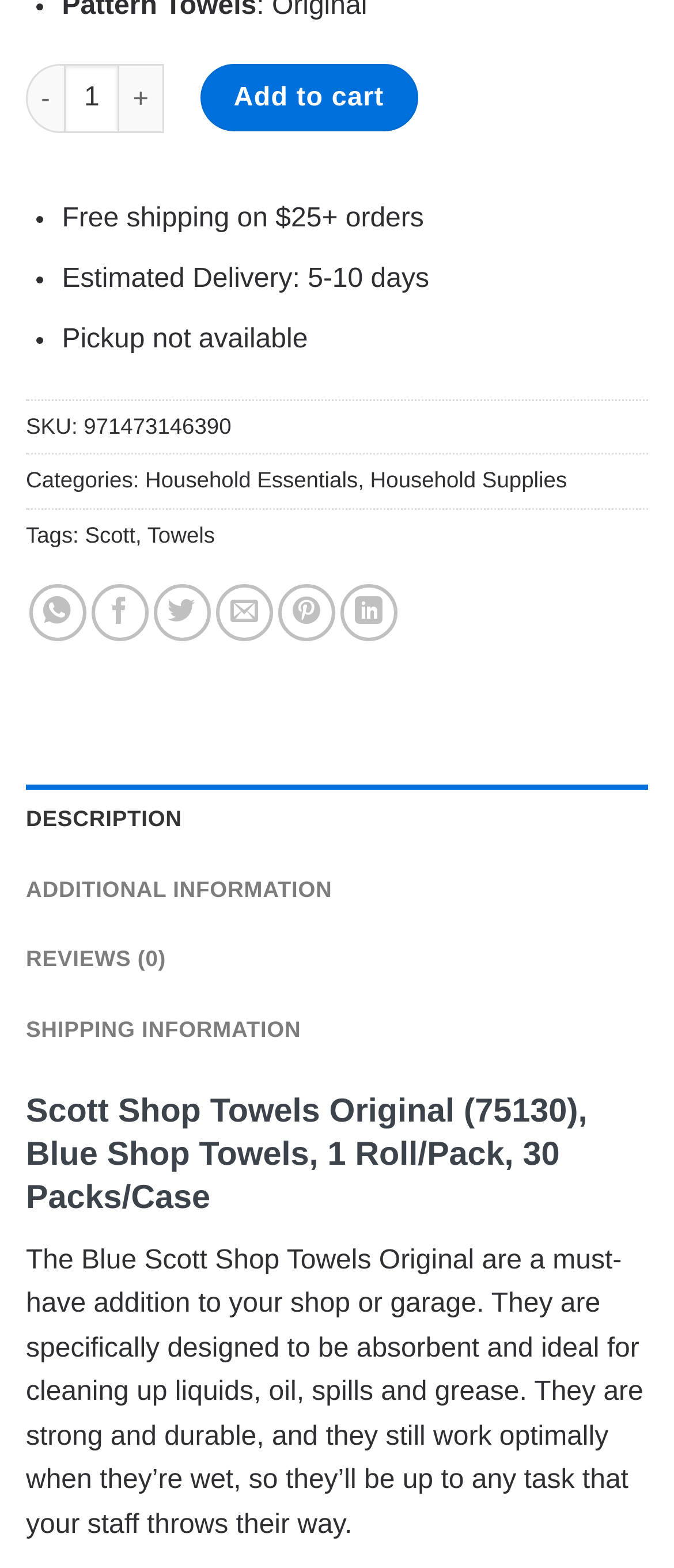Answer succinctly with a single word or phrase:
What is the product name?

Scott Shop Towels Original